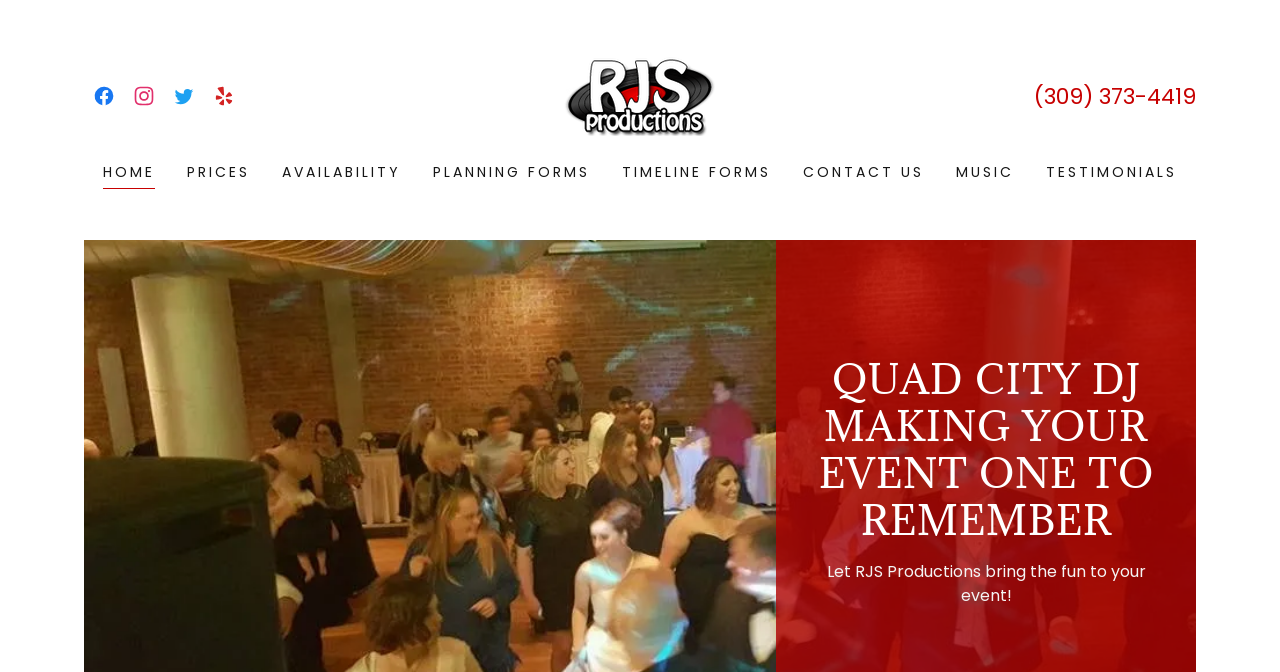Bounding box coordinates are given in the format (top-left x, top-left y, bottom-right x, bottom-right y). All values should be floating point numbers between 0 and 1. Provide the bounding box coordinate for the UI element described as: Planning forms

[0.334, 0.229, 0.466, 0.283]